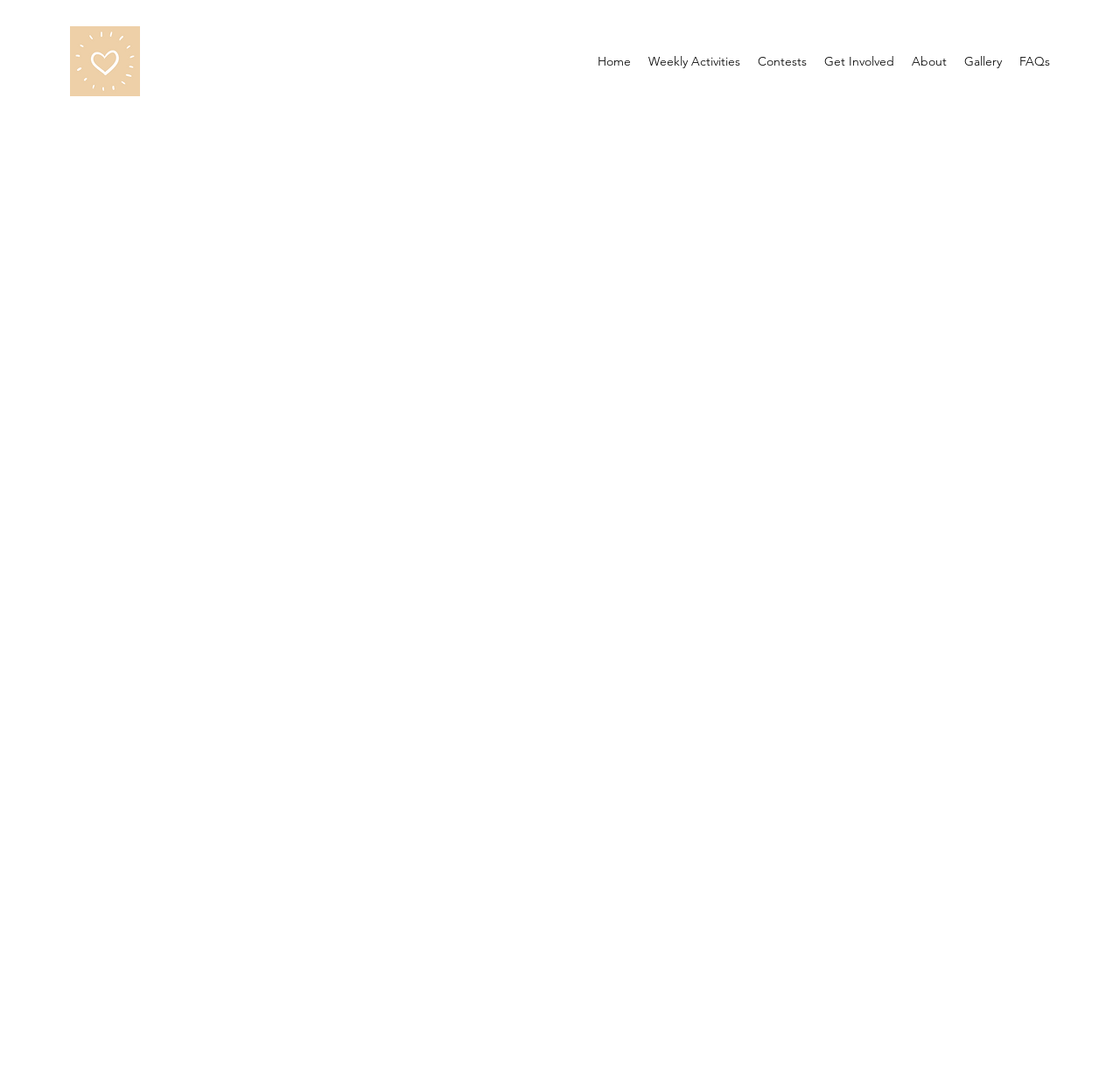Determine the bounding box of the UI element mentioned here: "Home". The coordinates must be in the format [left, top, right, bottom] with values ranging from 0 to 1.

None